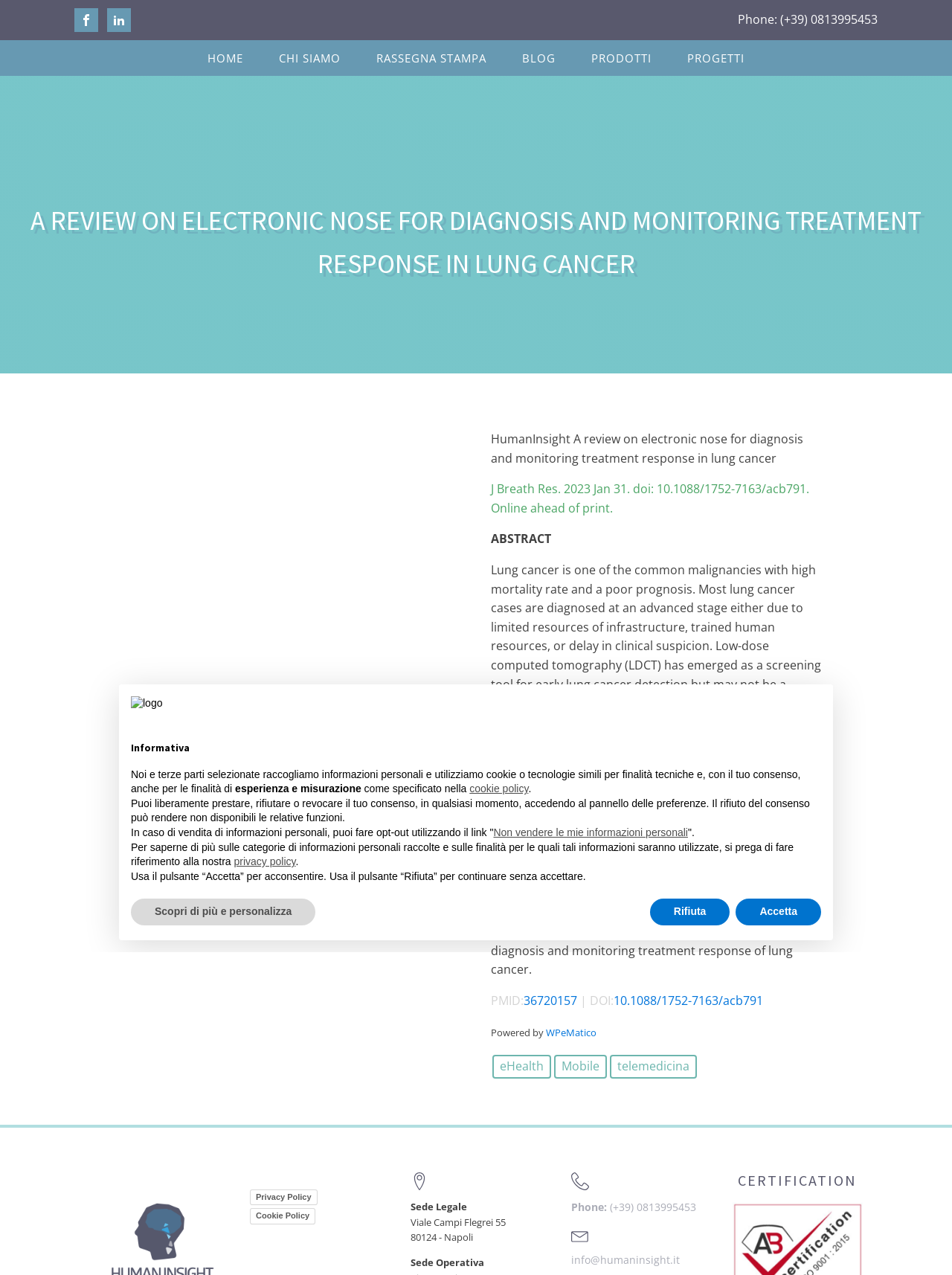Determine the bounding box coordinates of the UI element described below. Use the format (top-left x, top-left y, bottom-right x, bottom-right y) with floating point numbers between 0 and 1: Rifiuta

[0.683, 0.705, 0.767, 0.726]